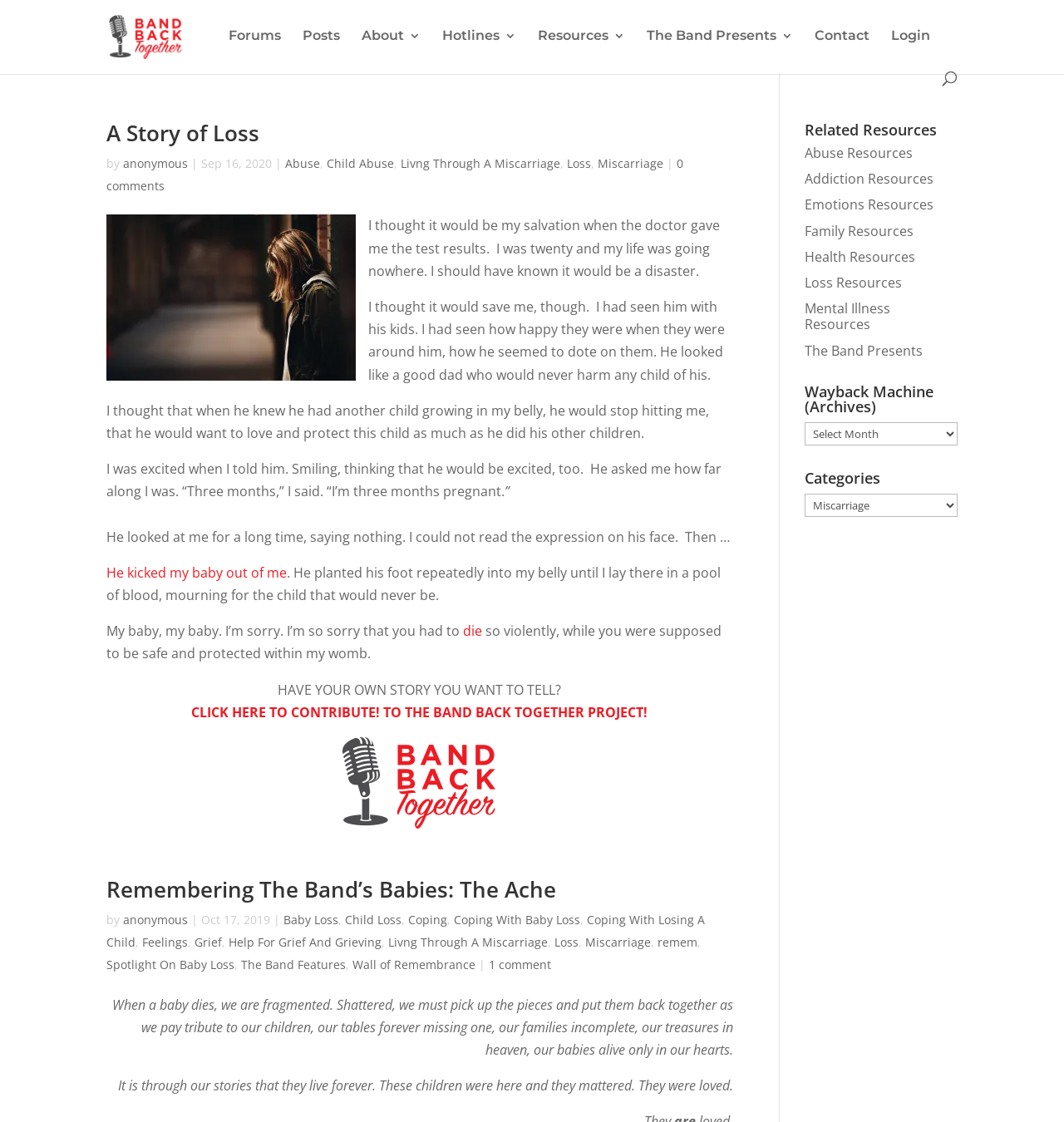Kindly determine the bounding box coordinates of the area that needs to be clicked to fulfill this instruction: "Check the 'Wayback Machine (Archives)'".

[0.756, 0.342, 0.9, 0.376]